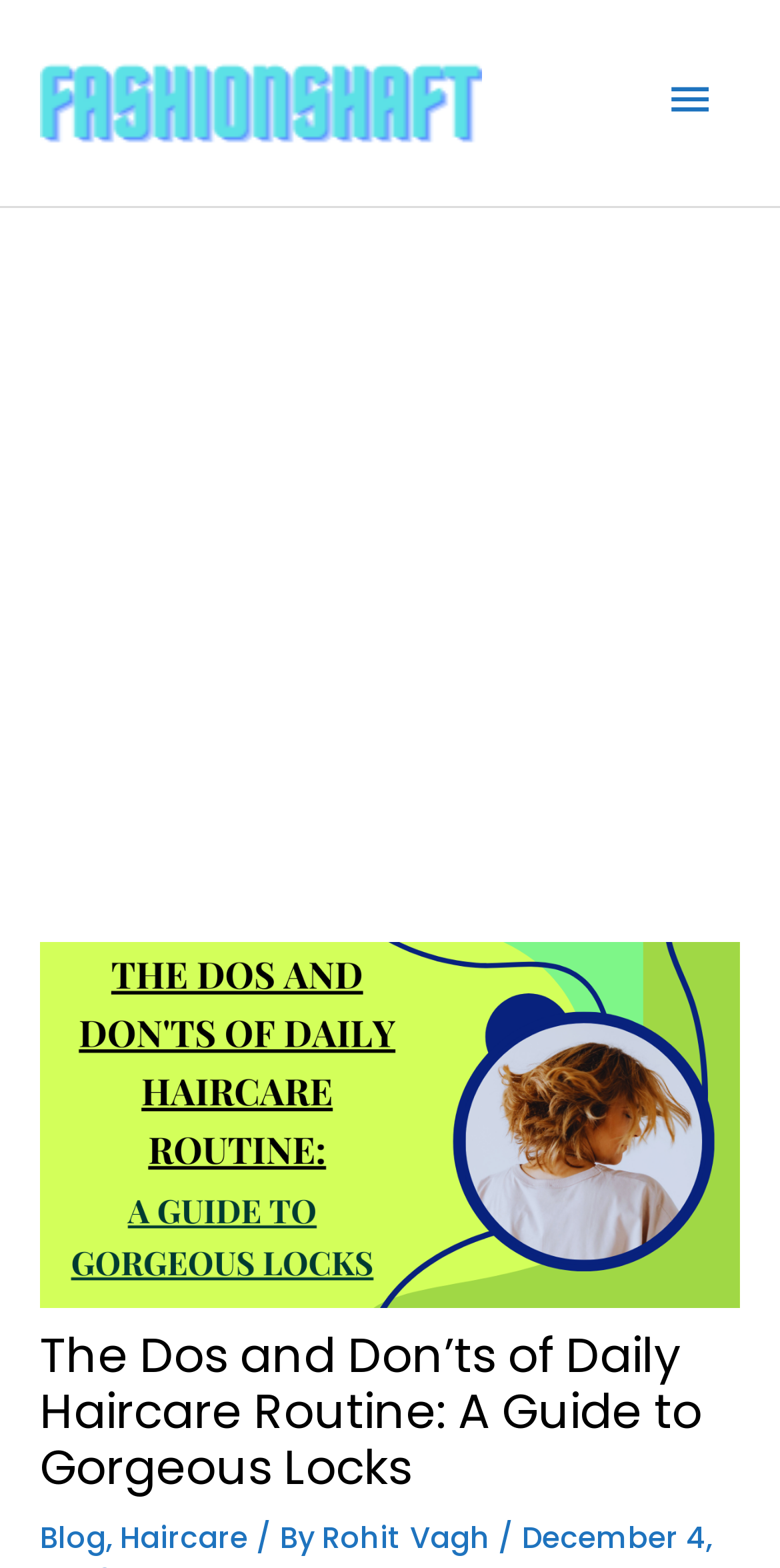What is the main image on the webpage about?
Please respond to the question with a detailed and thorough explanation.

The main image on the webpage is an advertisement, but the image description 'The Dos and Don’ts of Daily Haircare Routine: A Guide to Gorgeous Locks' suggests that the image is related to haircare, which is the main topic of the article.